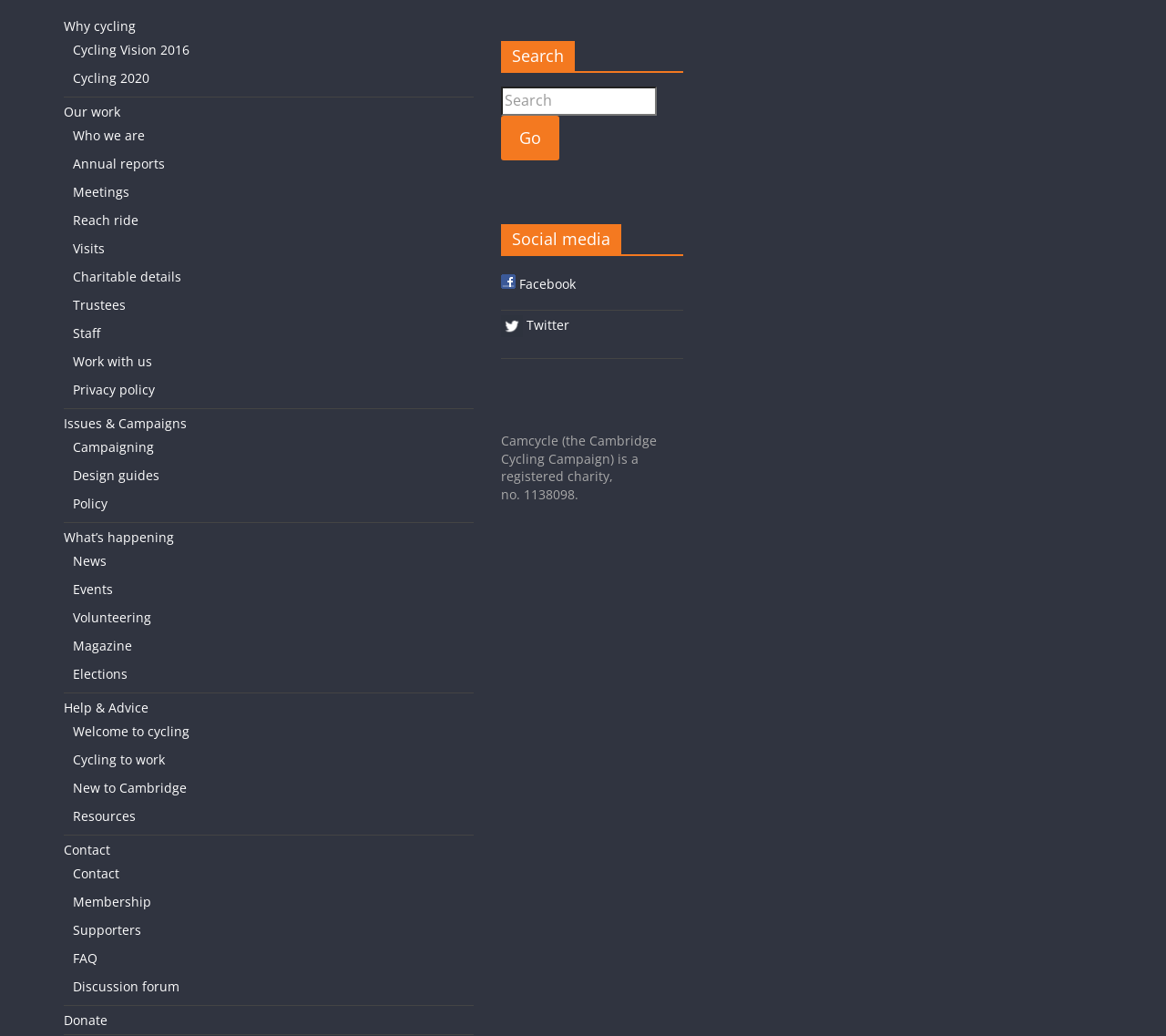What type of organization is Camcycle?
Provide a one-word or short-phrase answer based on the image.

Charity